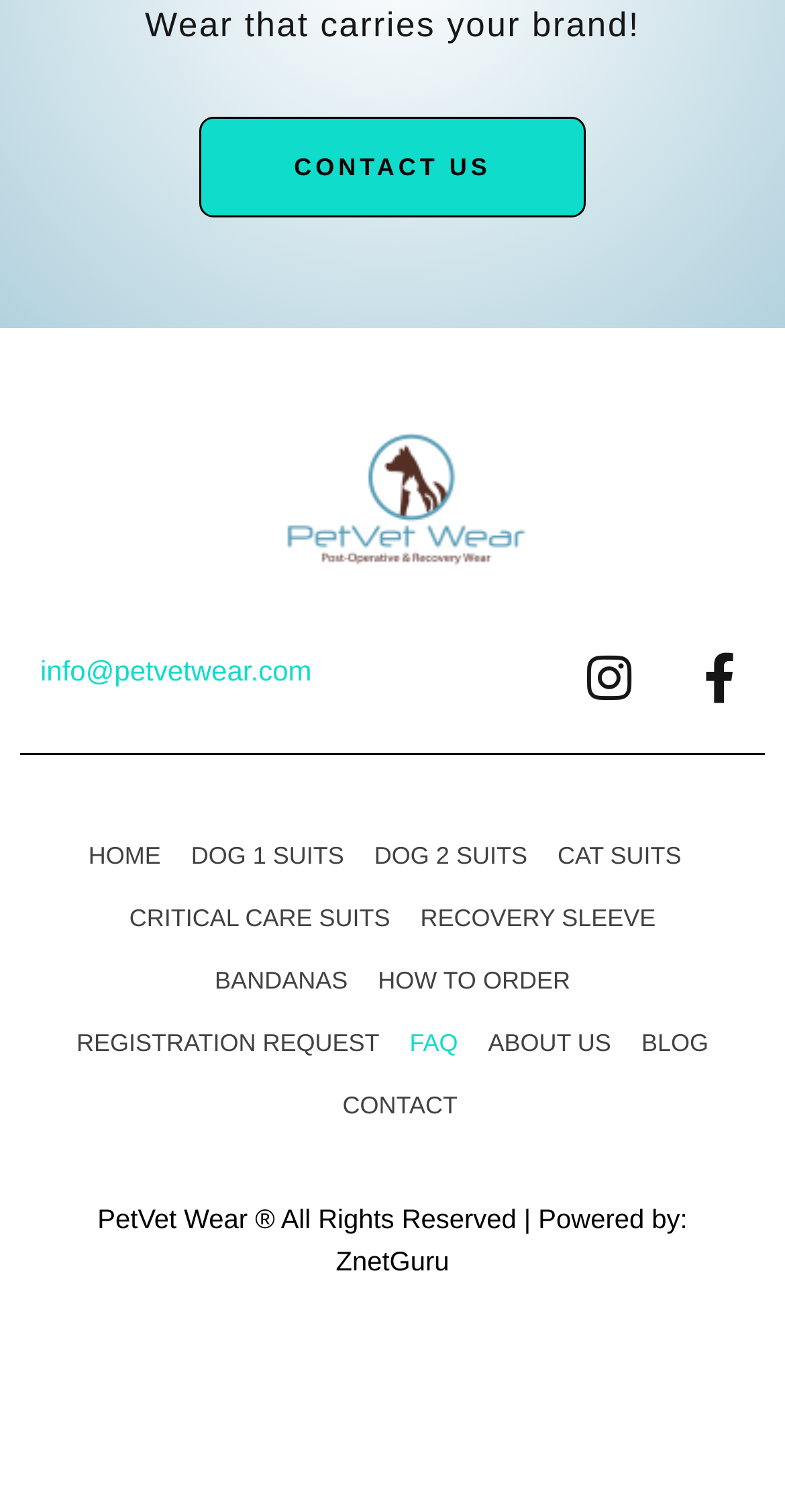Identify the bounding box coordinates of the element that should be clicked to fulfill this task: "Learn about CAT SUITS". The coordinates should be provided as four float numbers between 0 and 1, i.e., [left, top, right, bottom].

[0.71, 0.546, 0.868, 0.587]